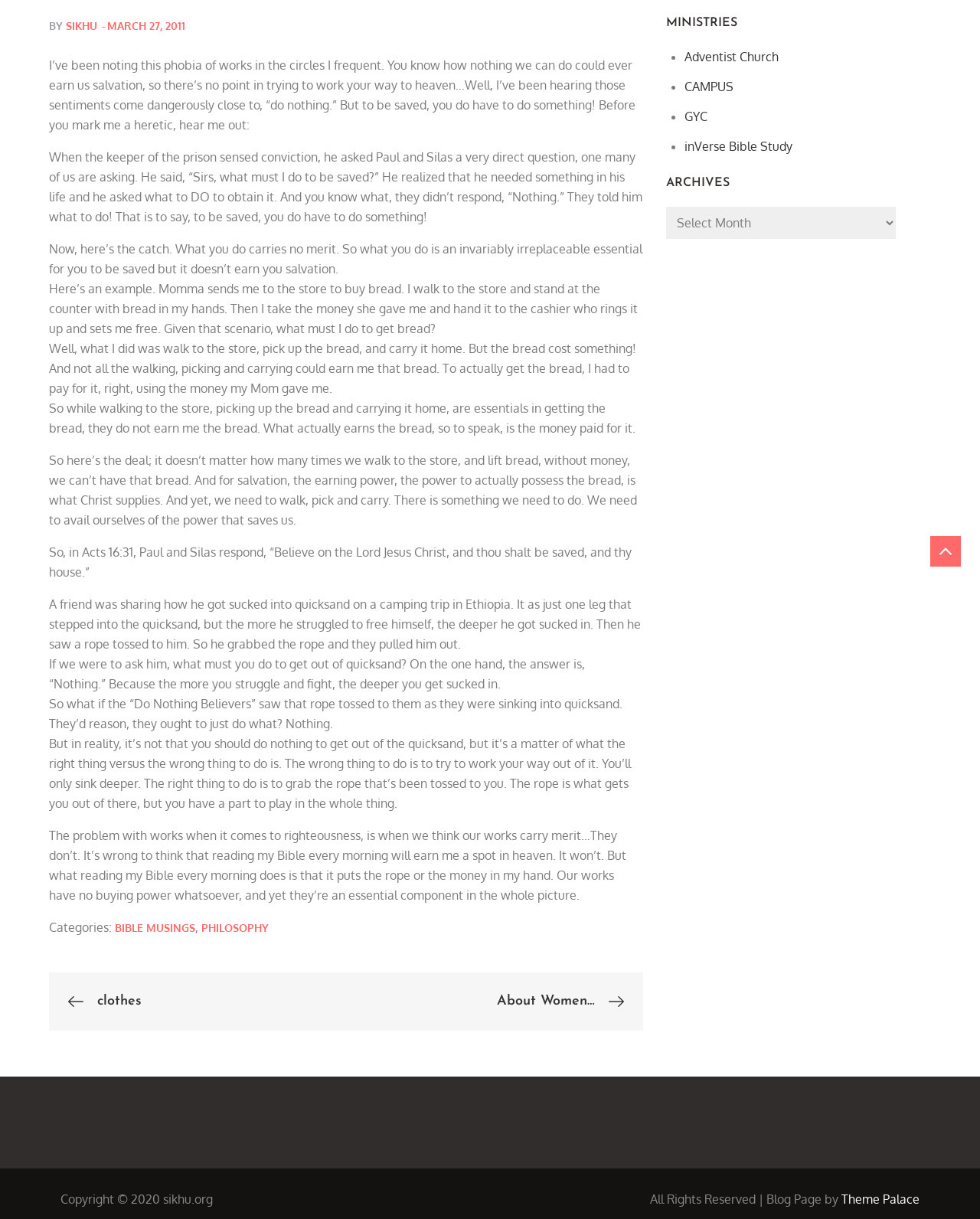Bounding box coordinates must be specified in the format (top-left x, top-left y, bottom-right x, bottom-right y). All values should be floating point numbers between 0 and 1. What are the bounding box coordinates of the UI element described as: Bible Musings

[0.117, 0.756, 0.199, 0.767]